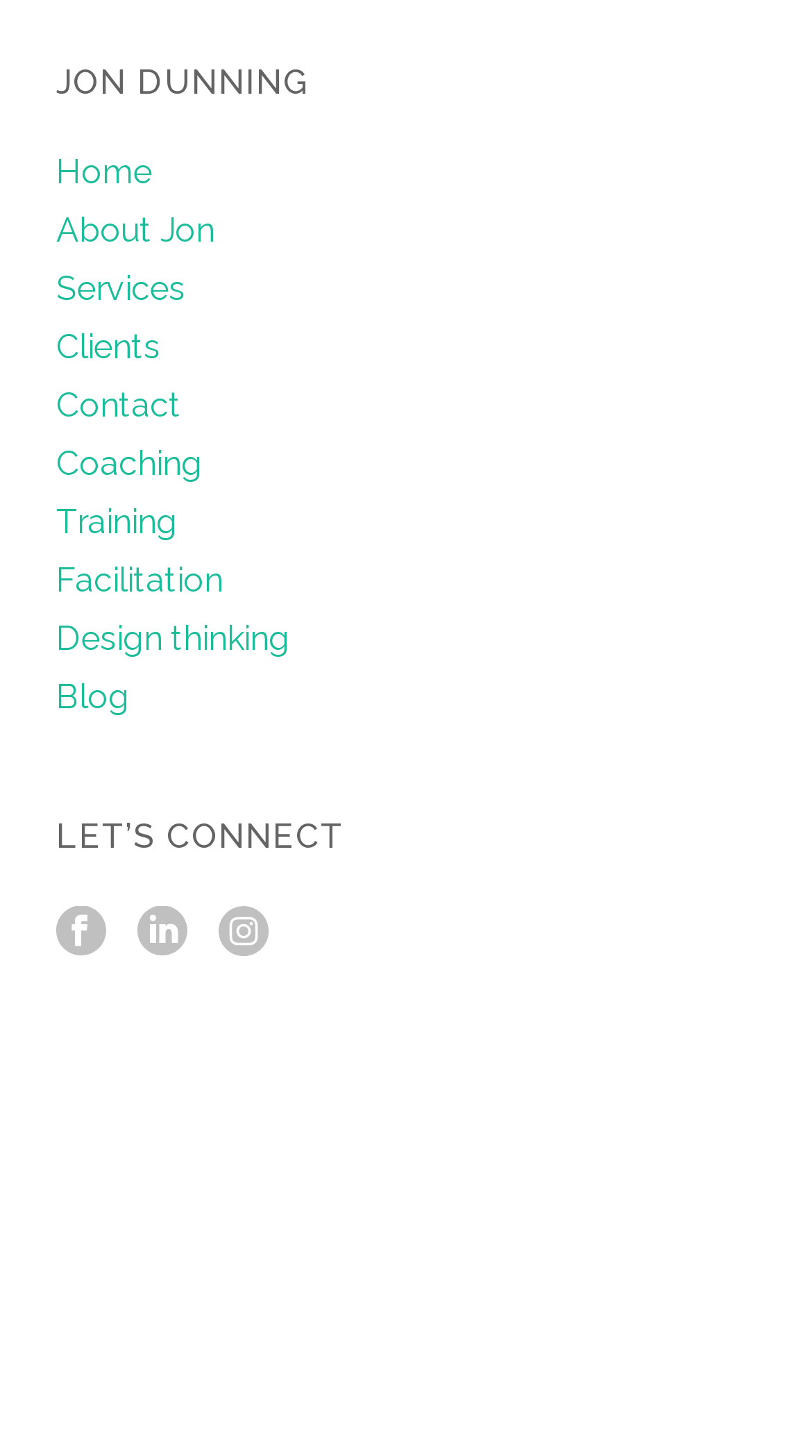Analyze the image and give a detailed response to the question:
How many social media platforms can you follow Jon on?

There are three social media links at the bottom of the webpage, which are Facebook, LinkedIn, and Instagram, allowing users to follow Jon on these platforms.